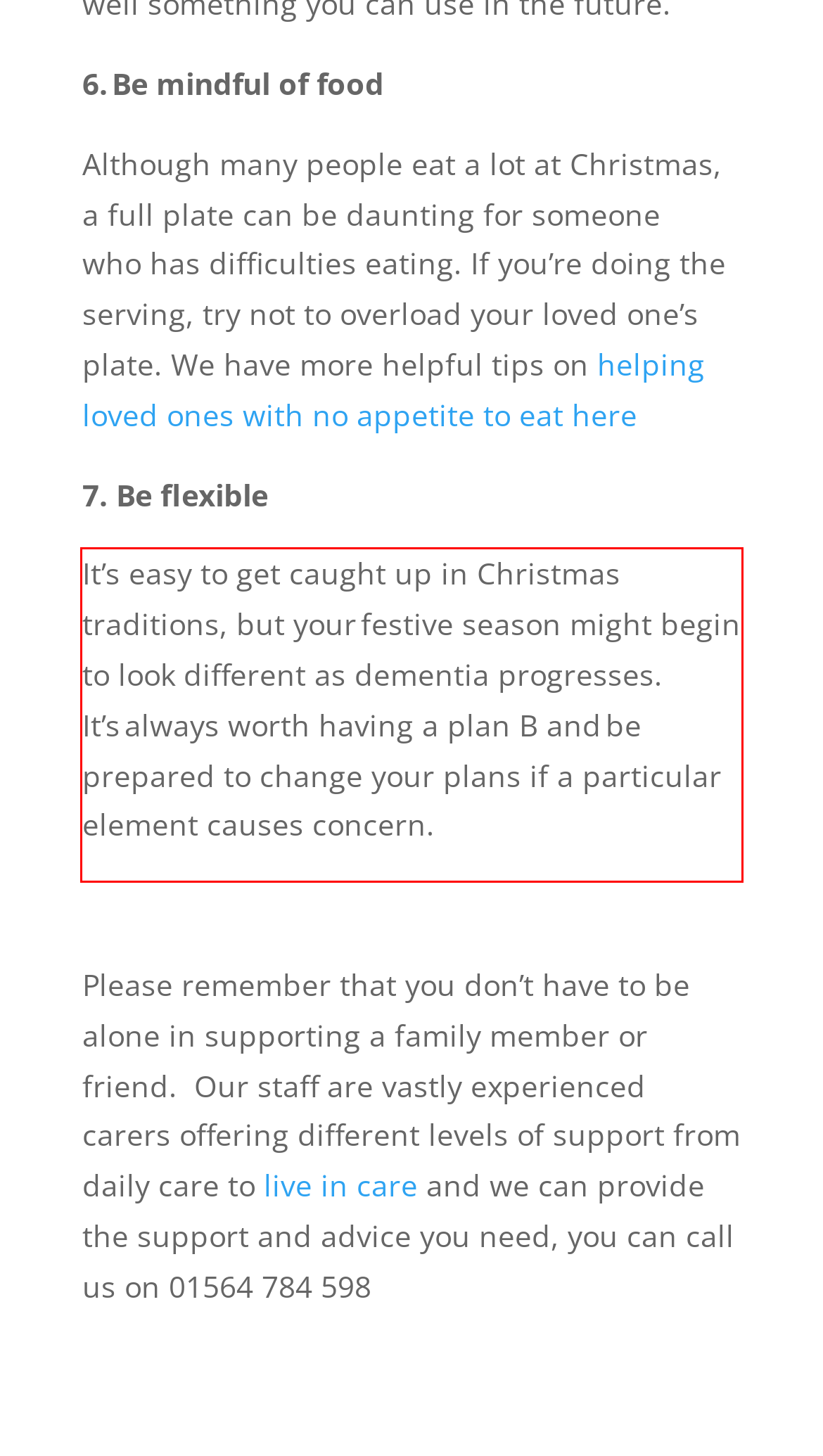Examine the screenshot of the webpage, locate the red bounding box, and generate the text contained within it.

It’s easy to get caught up in Christmas traditions, but your festive season might begin to look different as dementia progresses. It’s always worth having a plan B and be prepared to change your plans if a particular element causes concern.